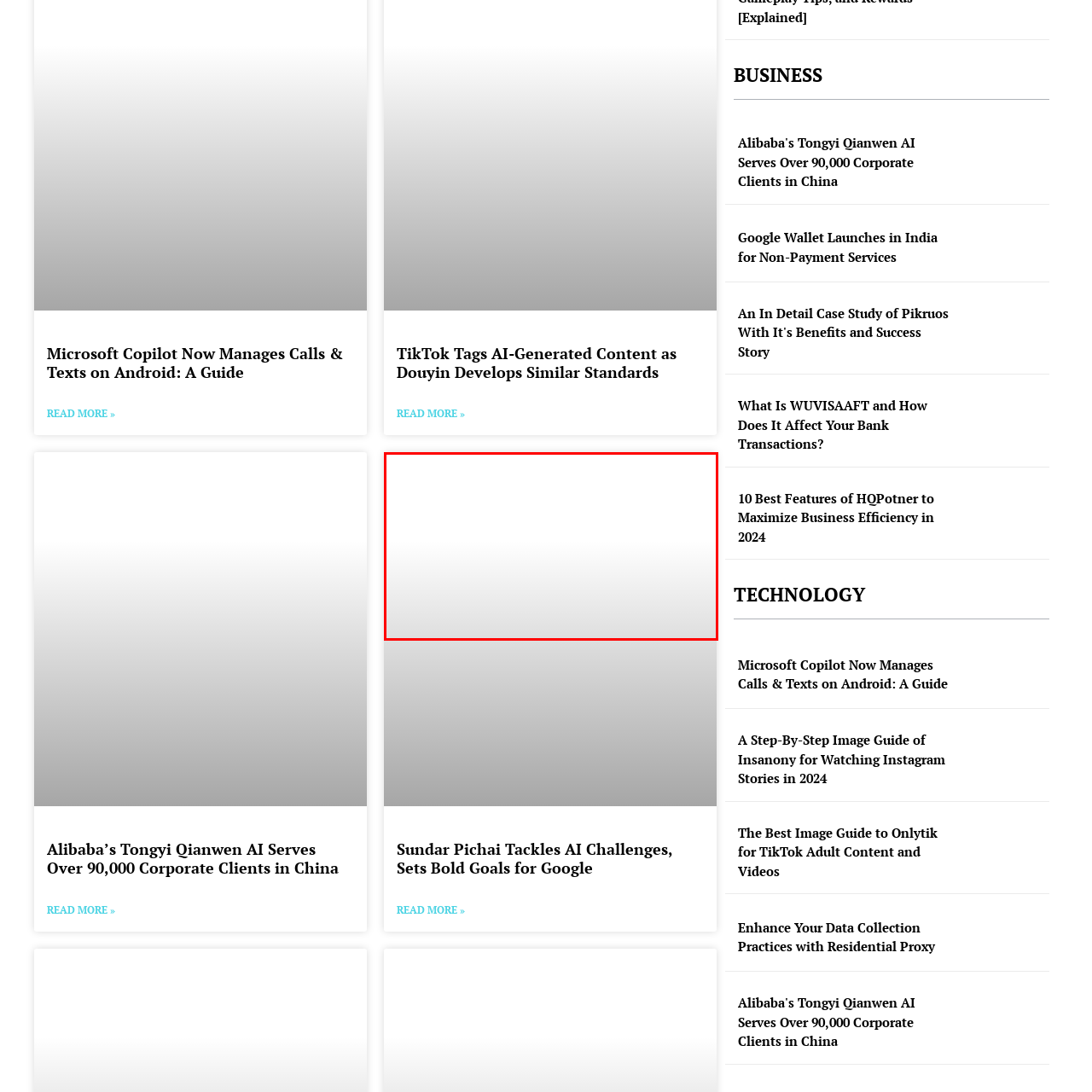What is the main topic of the article? Inspect the image encased in the red bounding box and answer using only one word or a brief phrase.

Artificial Intelligence